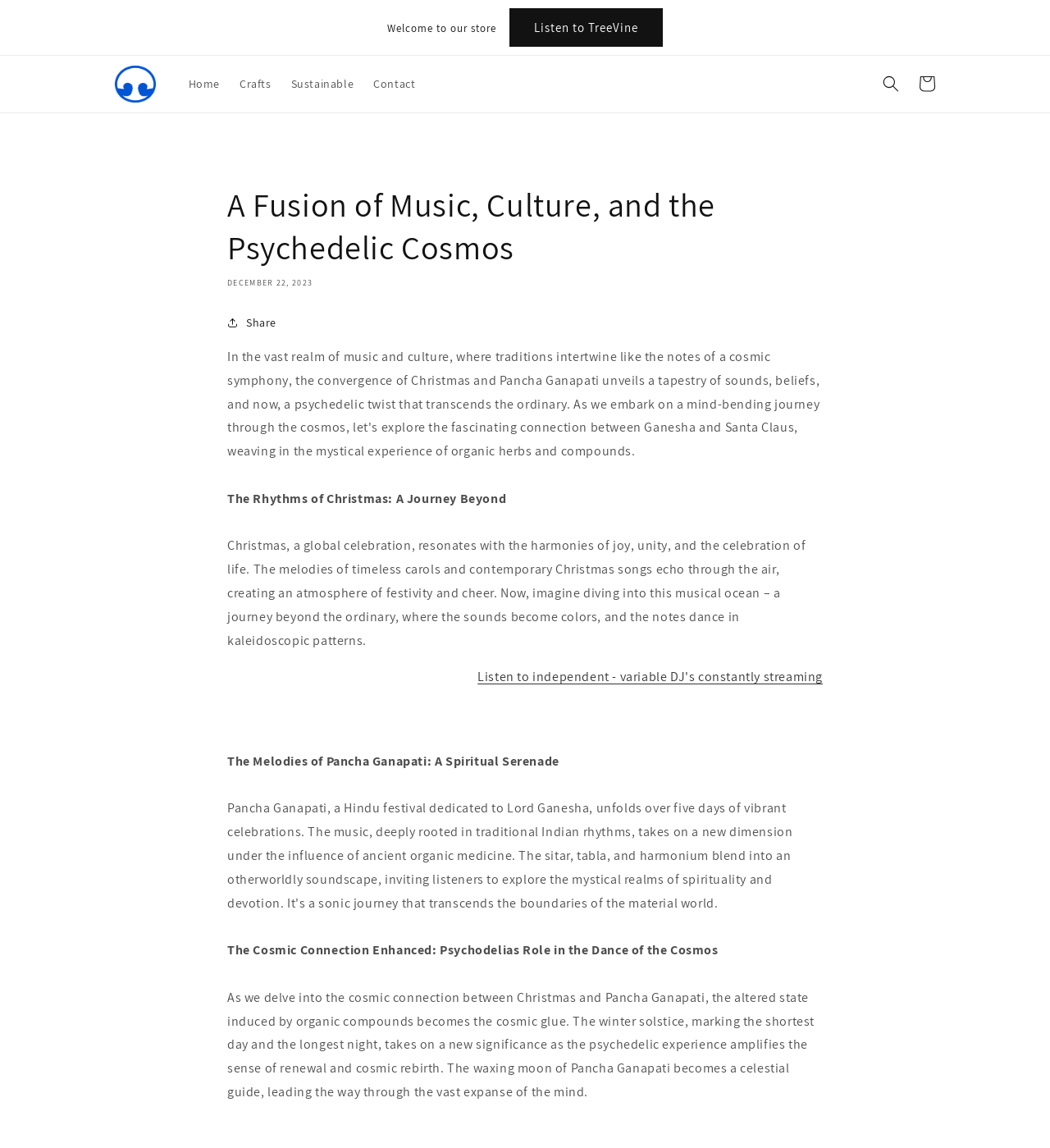Use a single word or phrase to answer the question: 
What is the celebration mentioned in the first paragraph?

Christmas